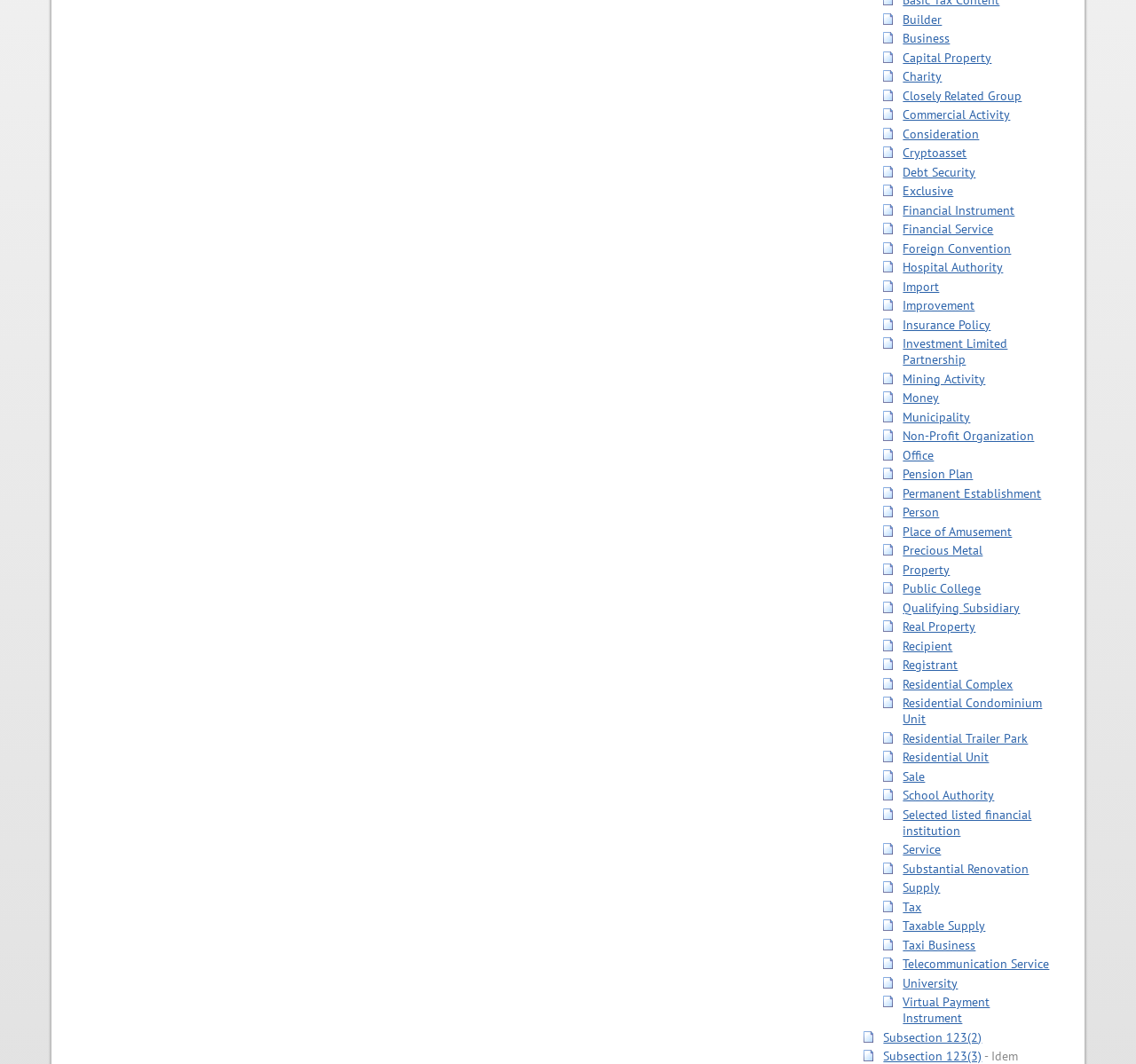Given the description Mother: Teacher Joseph, Part 4, predict the bounding box coordinates of the UI element. Ensure the coordinates are in the format (top-left x, top-left y, bottom-right x, bottom-right y) and all values are between 0 and 1.

None